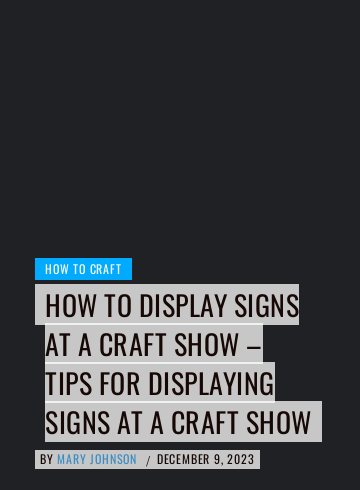Respond to the following question with a brief word or phrase:
When was the article published?

DECEMBER 9, 2023